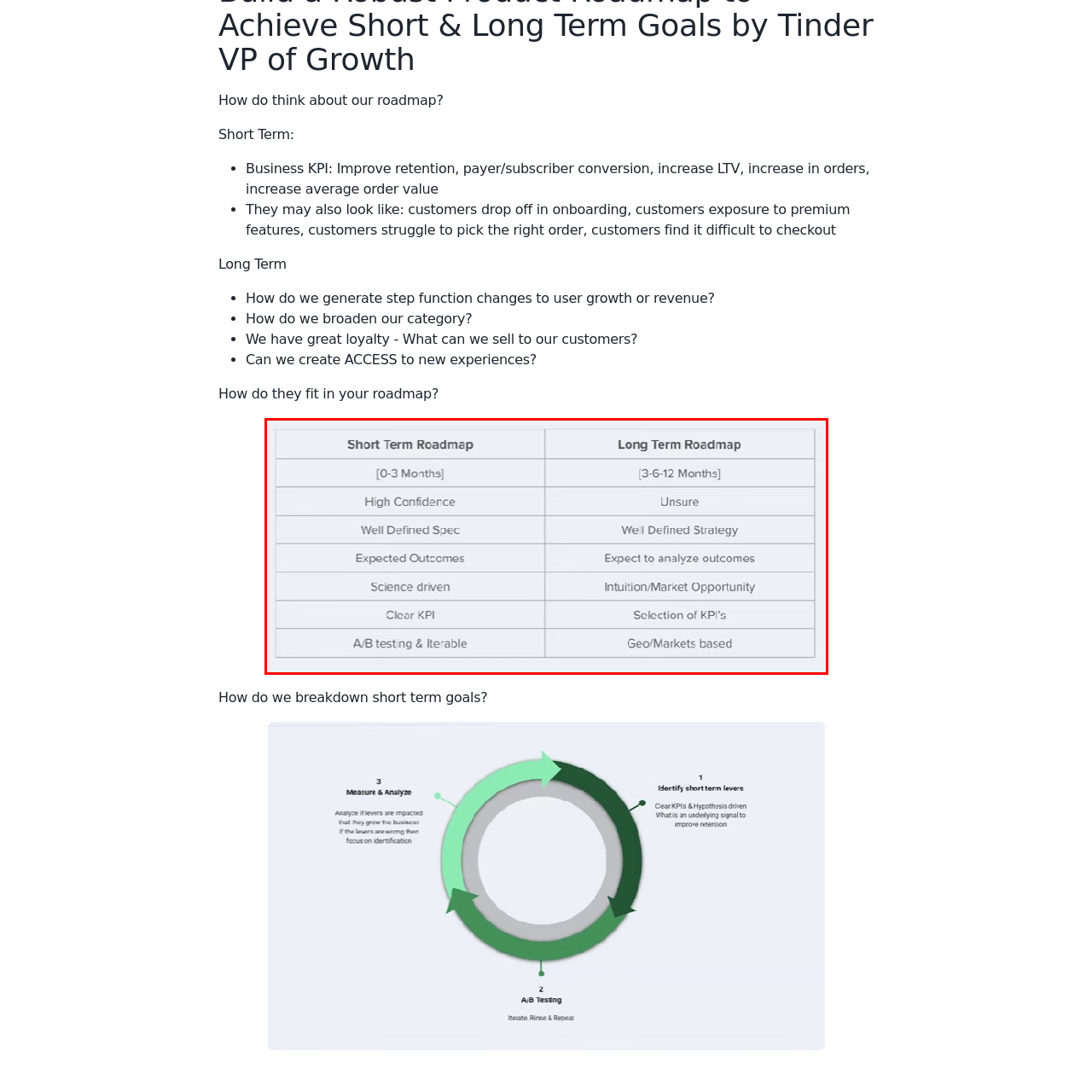Give an in-depth explanation of the image captured within the red boundary.

The image illustrates a comparative overview of a roadmap divided into two key timeframes: the Short Term Roadmap and the Long Term Roadmap. 

On the left side, the Short Term Roadmap encompasses a time frame of 0 to 3 months, emphasizing attributes such as "High Confidence," "Well Defined Spec," and "Expected Outcomes." It also includes a focus on being "Science Driven," having "Clear KPIs," and involving "A/B Testing & Iterable" strategies.

Conversely, the Long Term Roadmap spans 3 to 12 months and presents more uncertain characteristics. Key features include "Unsure," "Well Defined Strategy," and "Expect to Analyze Outcomes." It highlights reliance on "Intuition/Market Opportunity," the "Selection of KPIs," and a "Geo/Markets Based" approach.

This structured layout effectively contrasts the strategic focus and planning nuances between short-term and long-term goals.